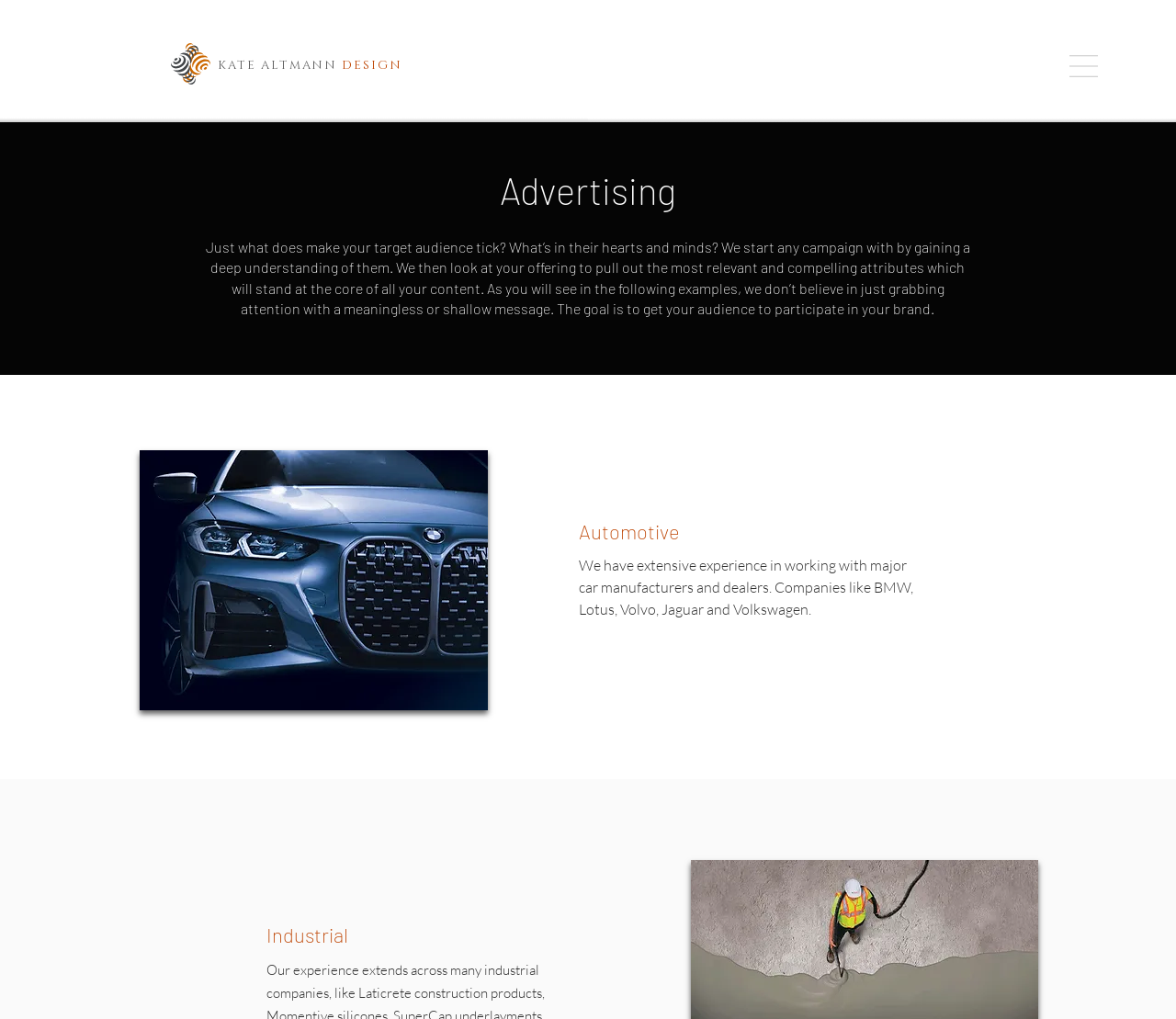Provide the bounding box coordinates of the UI element this sentence describes: "DESIGN".

[0.291, 0.056, 0.342, 0.072]